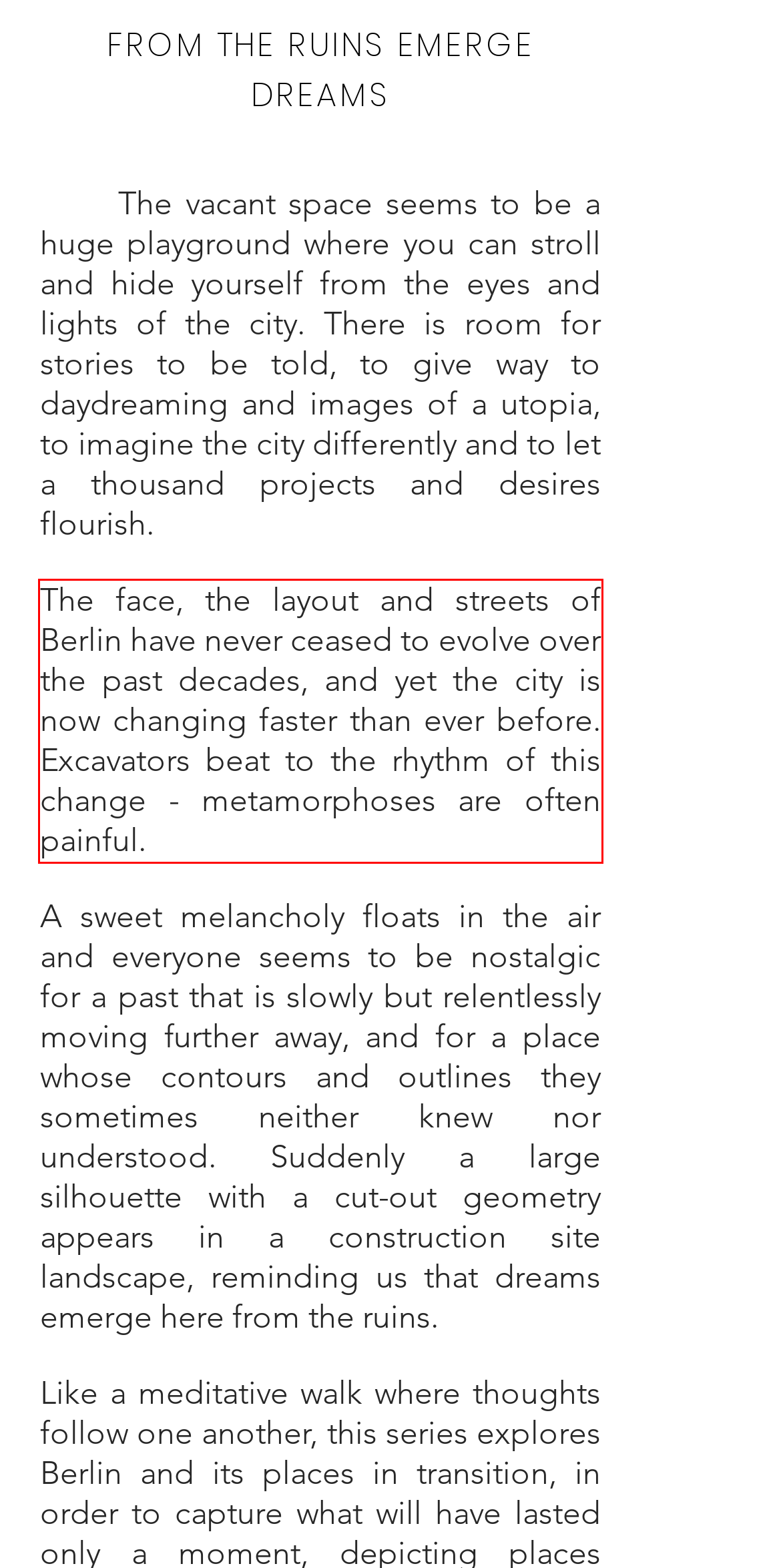Please examine the screenshot of the webpage and read the text present within the red rectangle bounding box.

The face, the layout and streets of Berlin have never ceased to evolve over the past decades, and yet the city is now changing faster than ever before. Excavators beat to the rhythm of this change - metamorphoses are often painful.